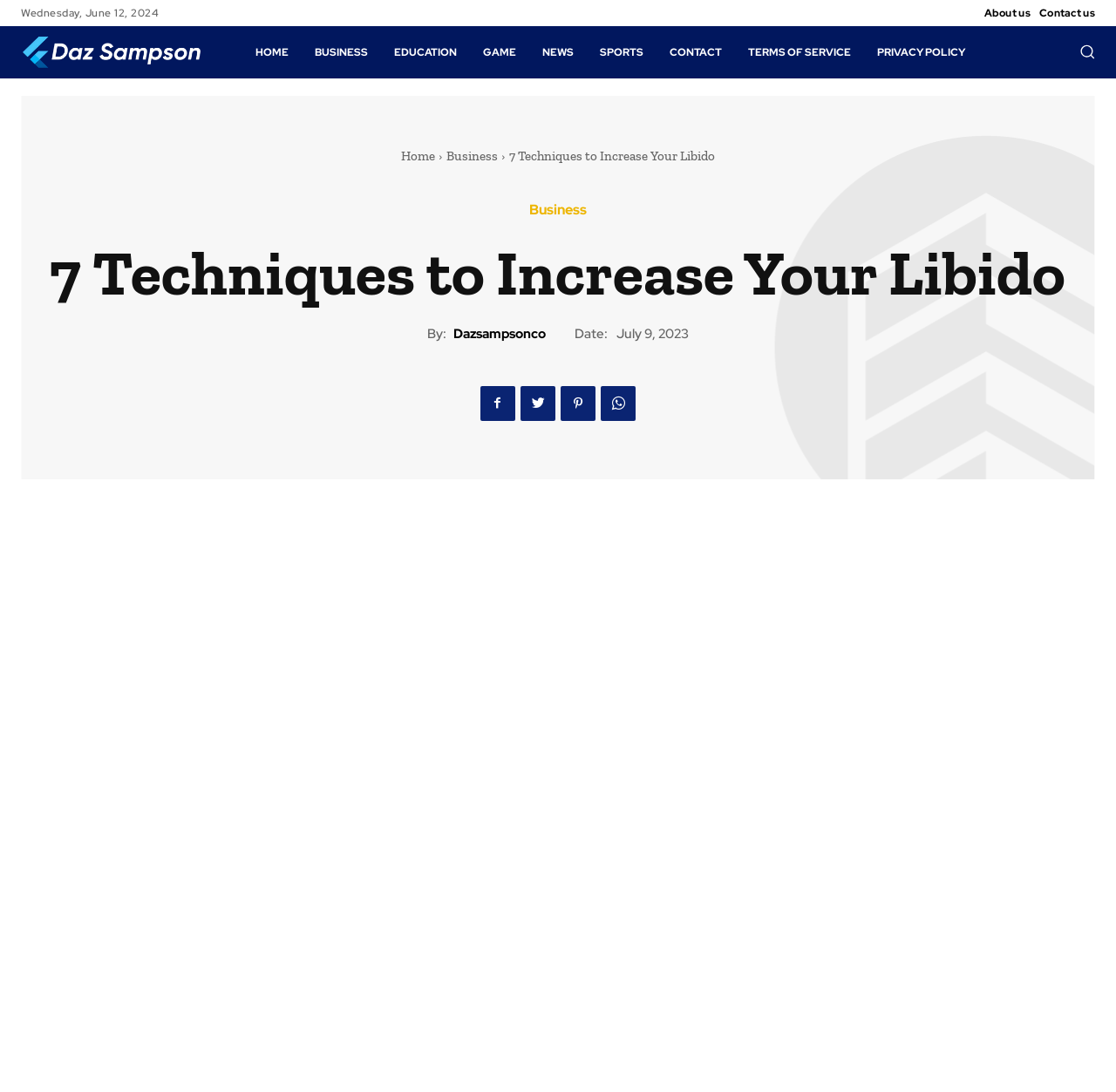Pinpoint the bounding box coordinates of the clickable element needed to complete the instruction: "Check the date of the article". The coordinates should be provided as four float numbers between 0 and 1: [left, top, right, bottom].

[0.552, 0.298, 0.617, 0.314]